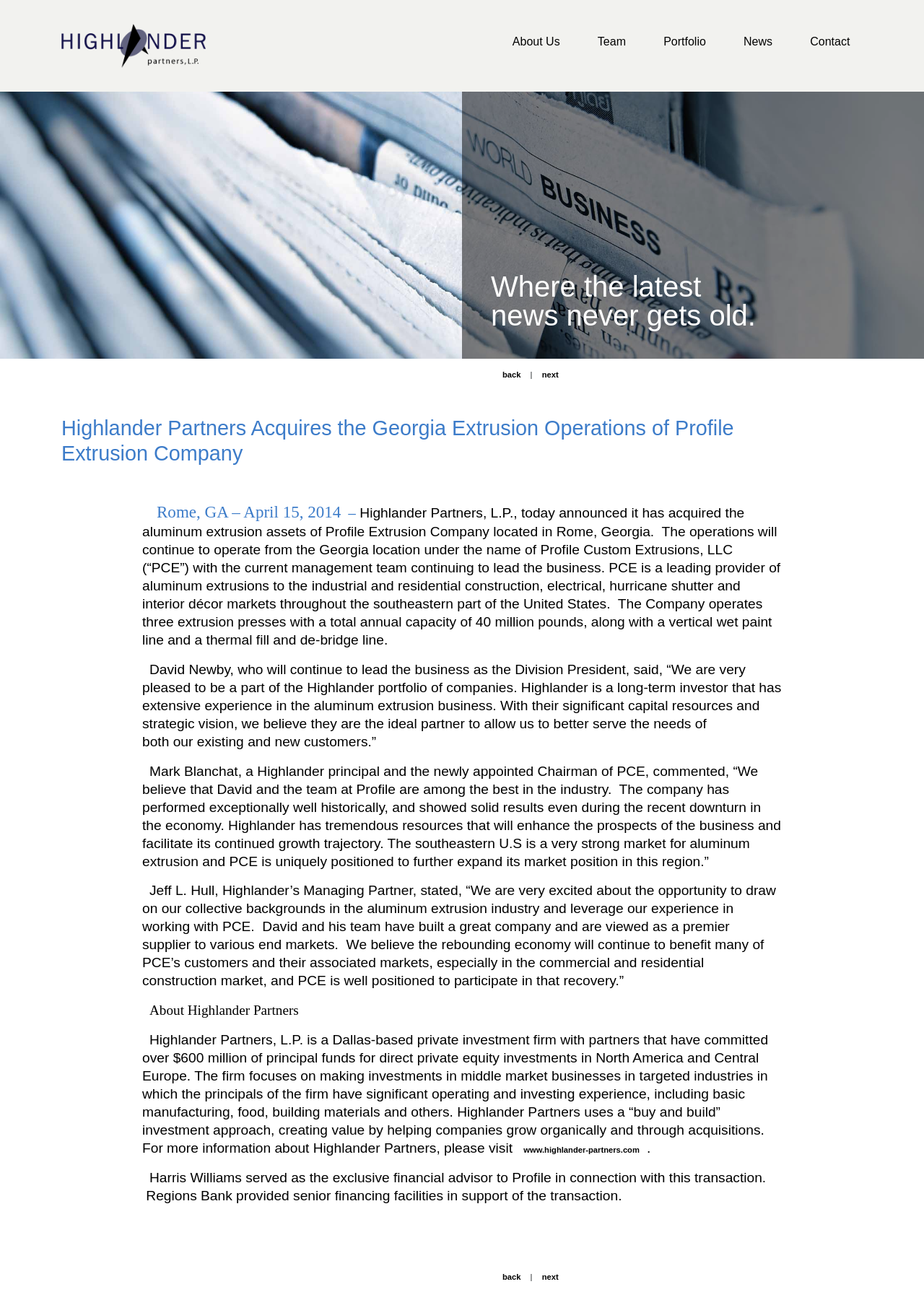Give a short answer using one word or phrase for the question:
Who is the Managing Partner of Highlander Partners?

Jeff L. Hull